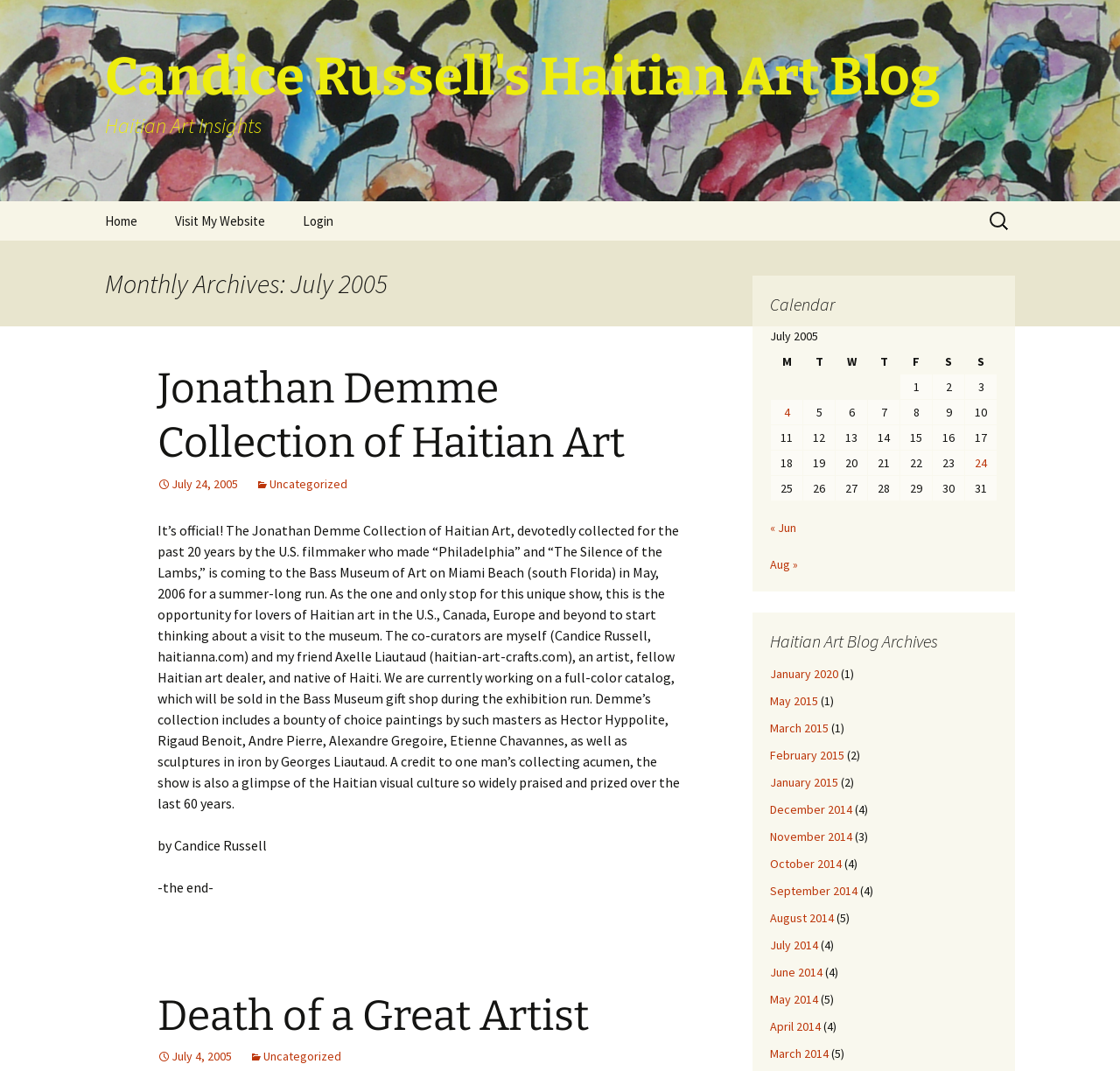Determine the bounding box coordinates of the element that should be clicked to execute the following command: "Read the 'Death of a Great Artist' post".

[0.141, 0.923, 0.612, 0.974]